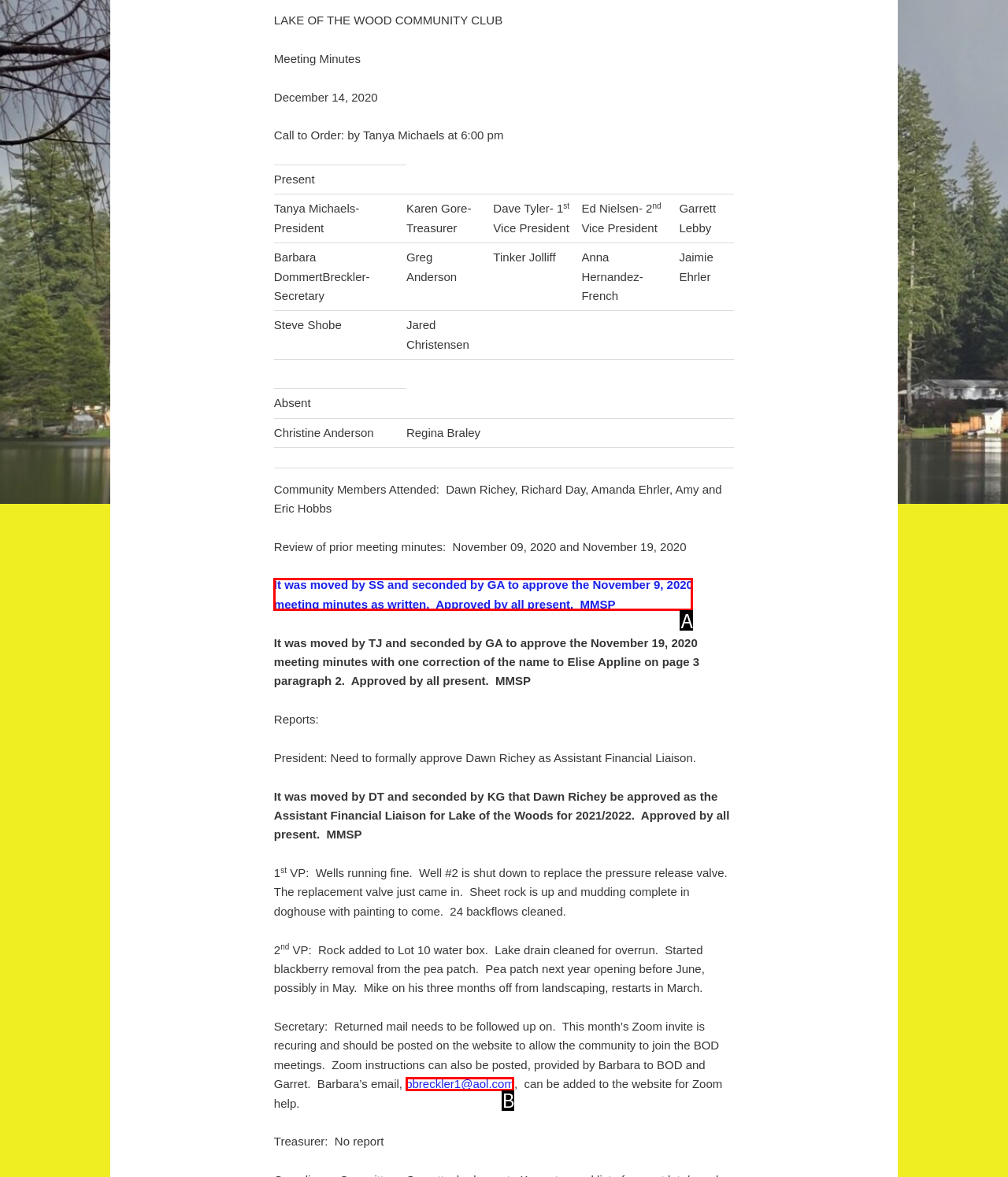Choose the UI element that best aligns with the description: bbreckler1@aol.com
Respond with the letter of the chosen option directly.

B